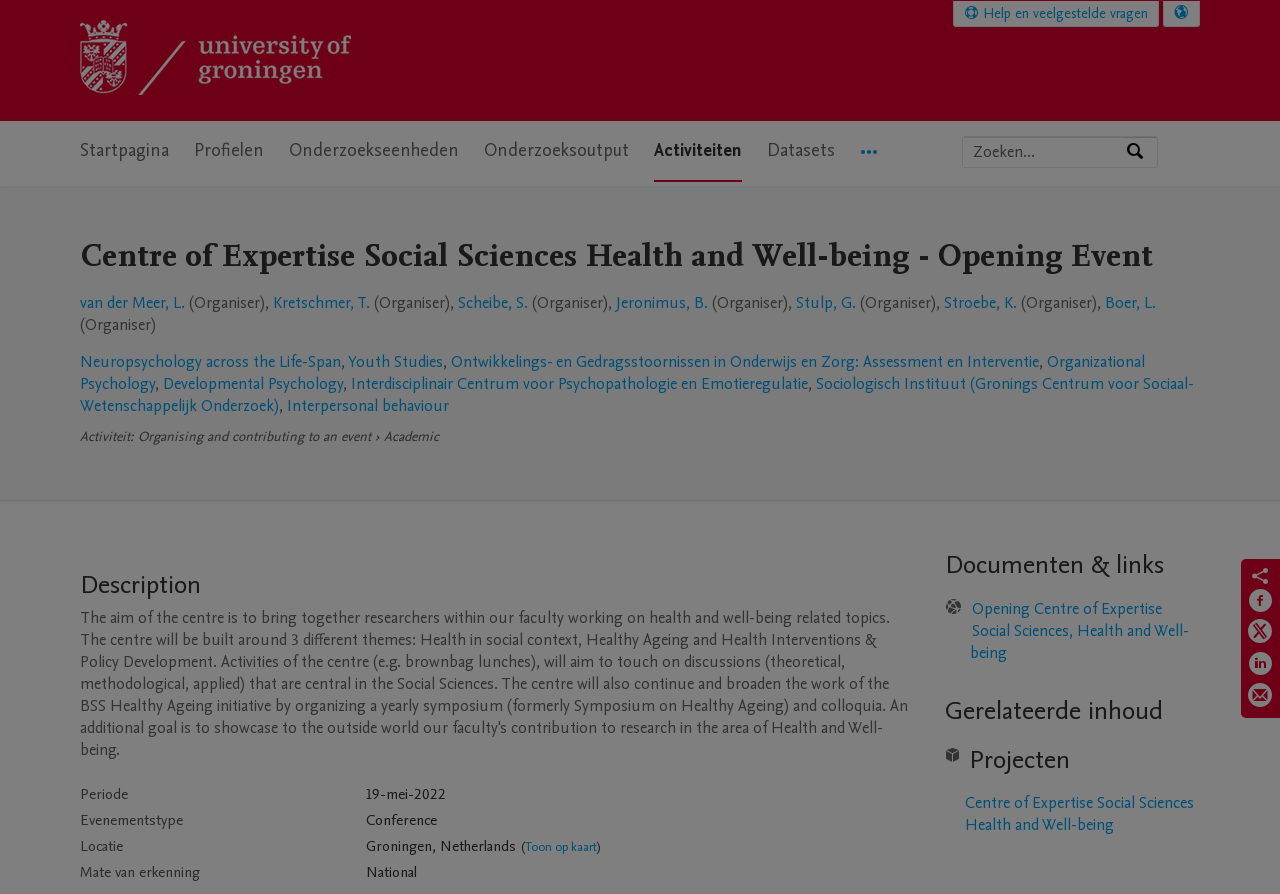Please extract the title of the webpage.

Centre of Expertise Social Sciences Health and Well-being - Opening Event